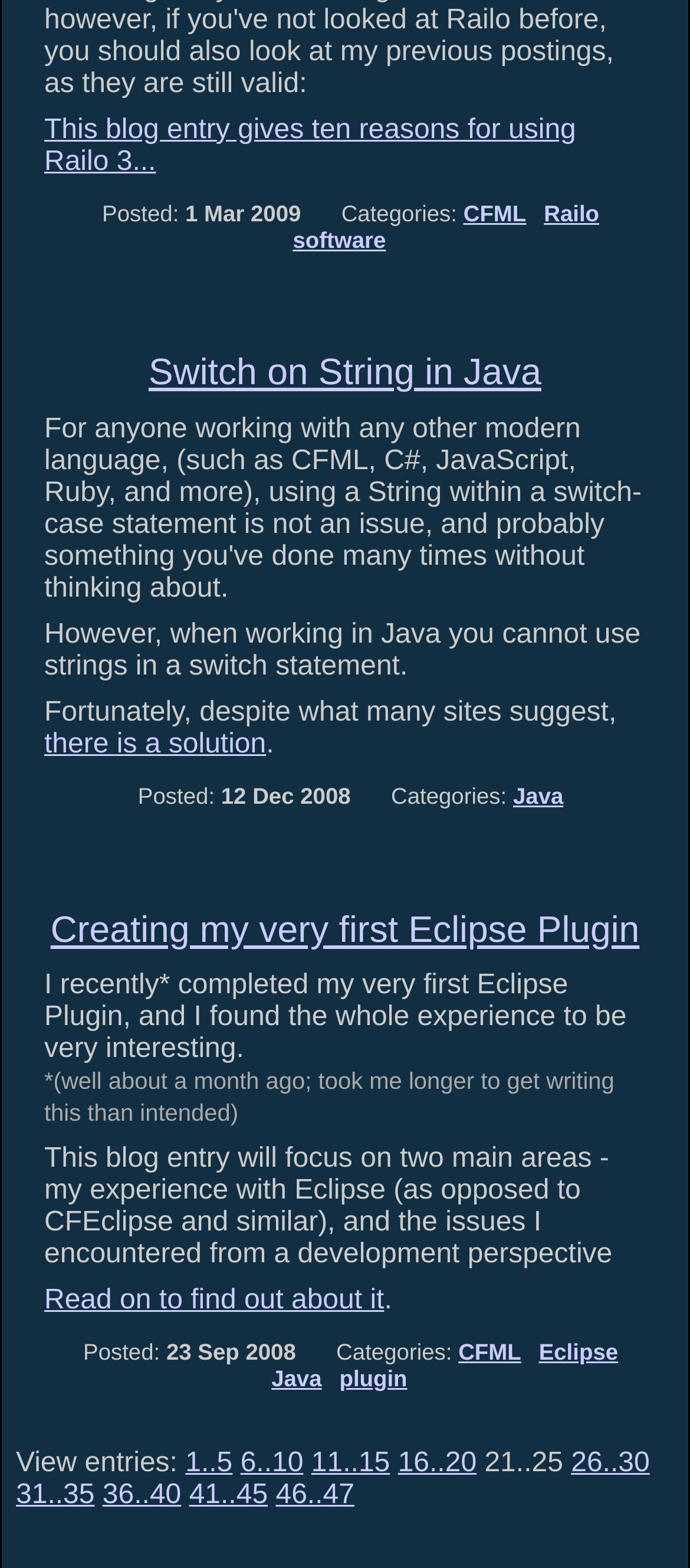Please identify the coordinates of the bounding box for the clickable region that will accomplish this instruction: "View the blog entry about Creating my very first Eclipse Plugin".

[0.073, 0.58, 0.927, 0.606]